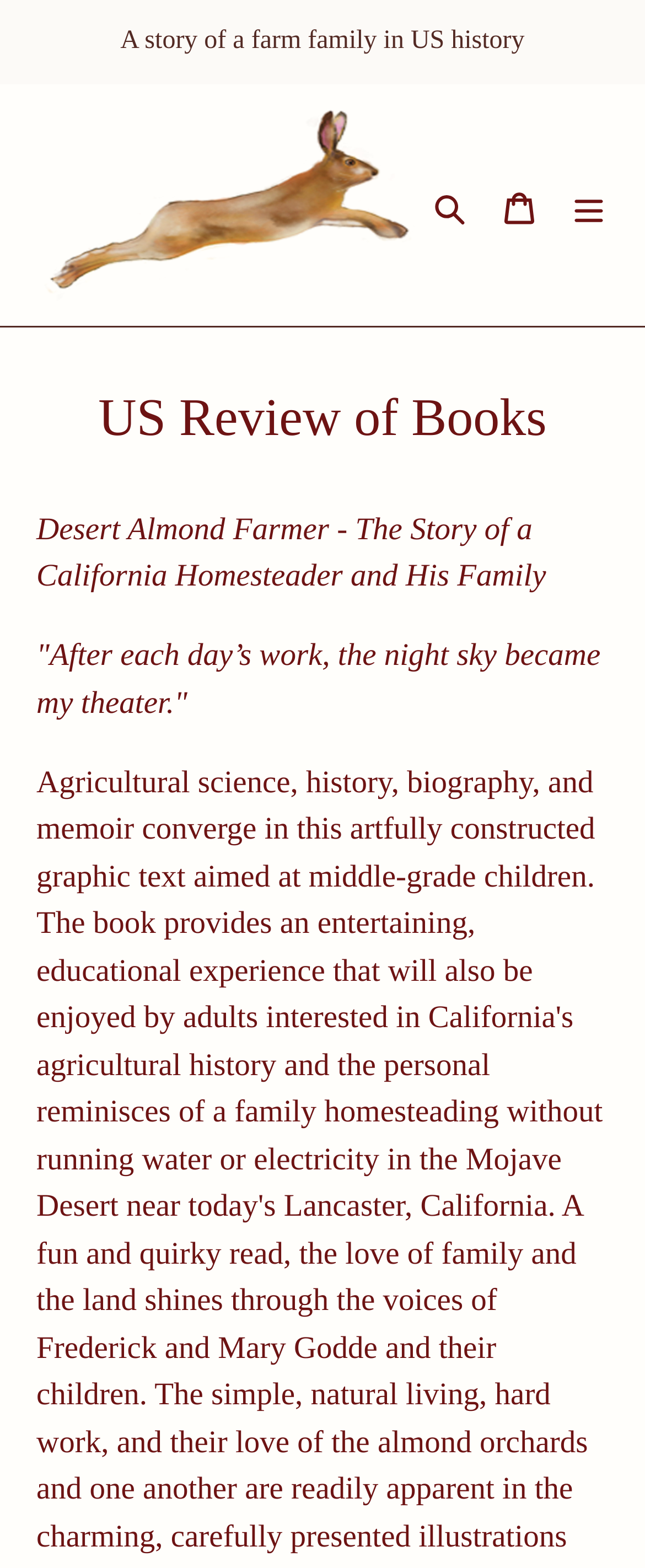Answer the following inquiry with a single word or phrase:
What is the name of the website?

US Review of Books